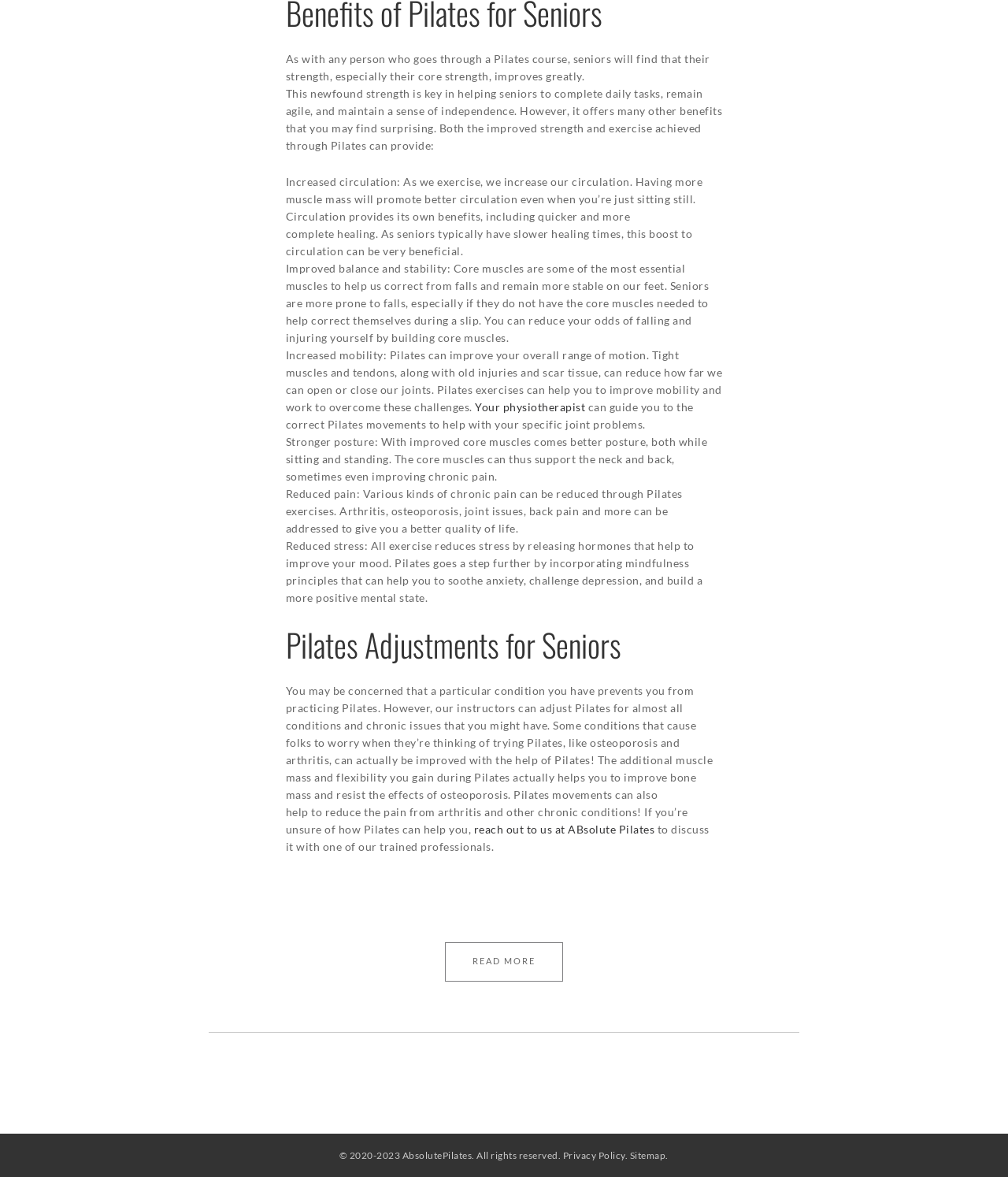Answer the question using only one word or a concise phrase: Who can help seniors with Pilates exercises?

Physiotherapist